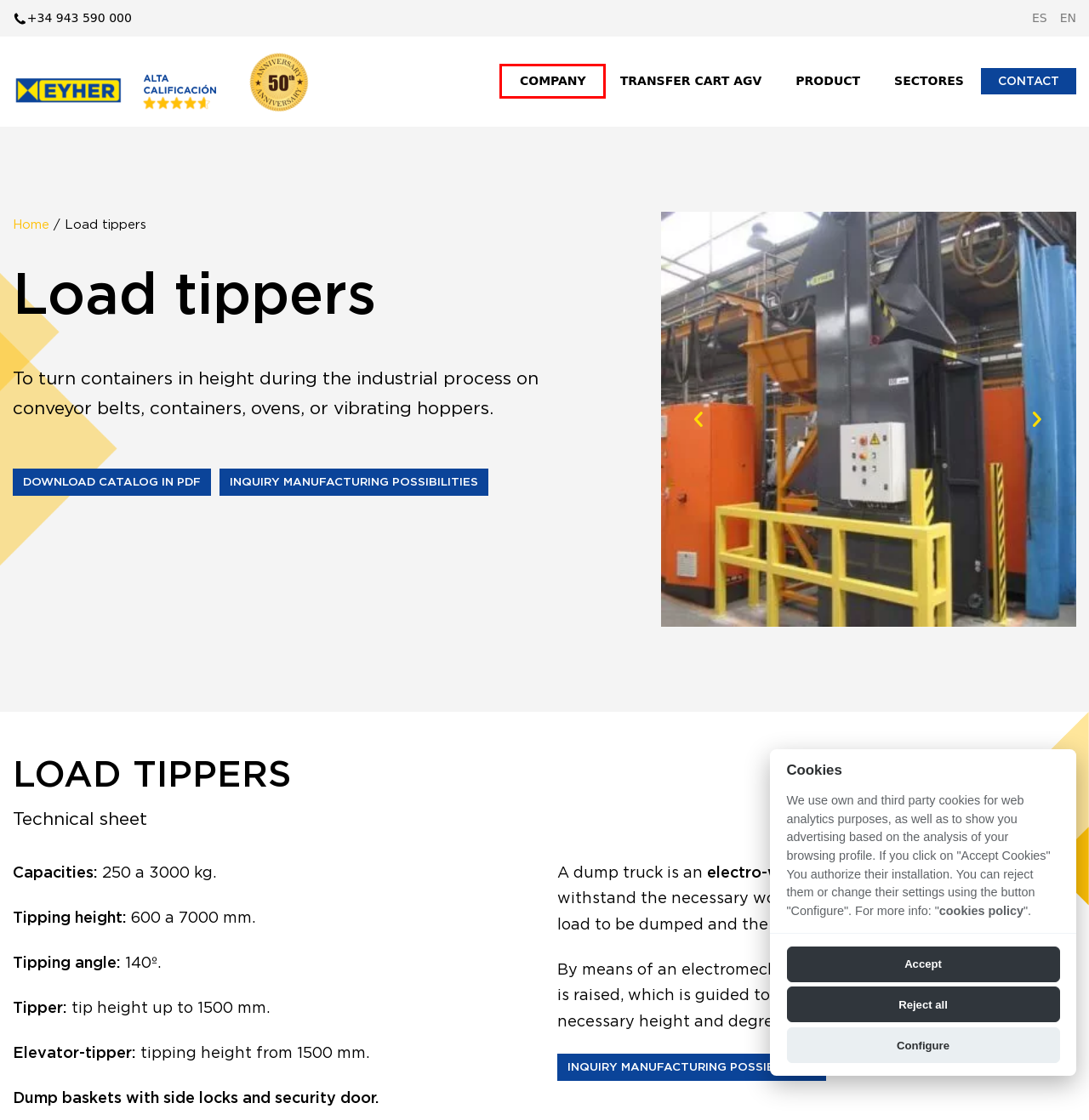Given a screenshot of a webpage with a red bounding box highlighting a UI element, determine which webpage description best matches the new webpage that appears after clicking the highlighted element. Here are the candidates:
A. Pallet turners | Eyher
B. Contact | Eyher
C. Industrial turntables | Eyher
D. Transfer Cart AGV | Eyher
E. Food | Eyher
F. Container Trippers | Eyher
G. Home | Eyher
H. Company | Eyher

H